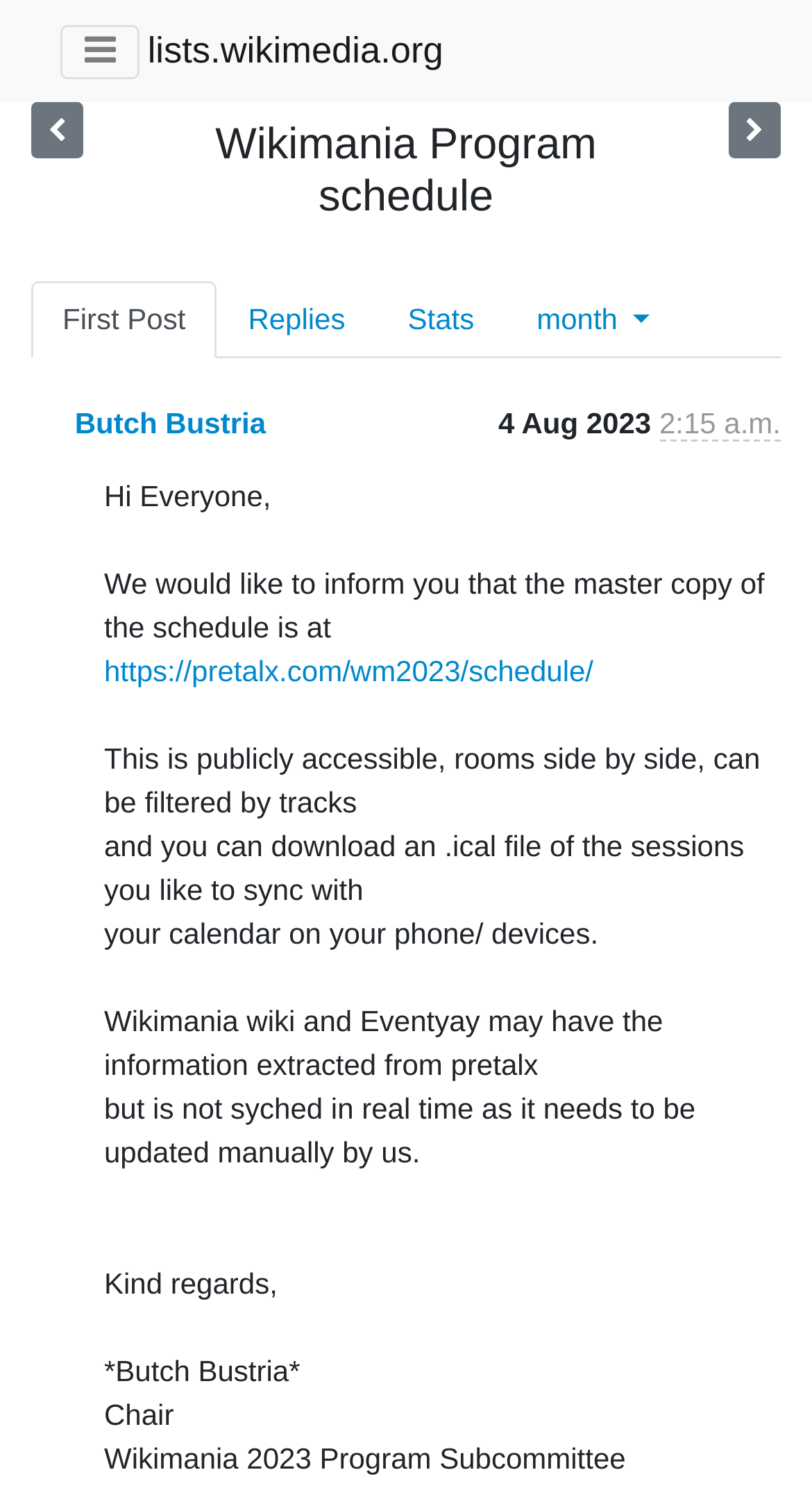Please locate the bounding box coordinates of the element that should be clicked to complete the given instruction: "View the schedule on Pretalx".

[0.128, 0.435, 0.731, 0.458]